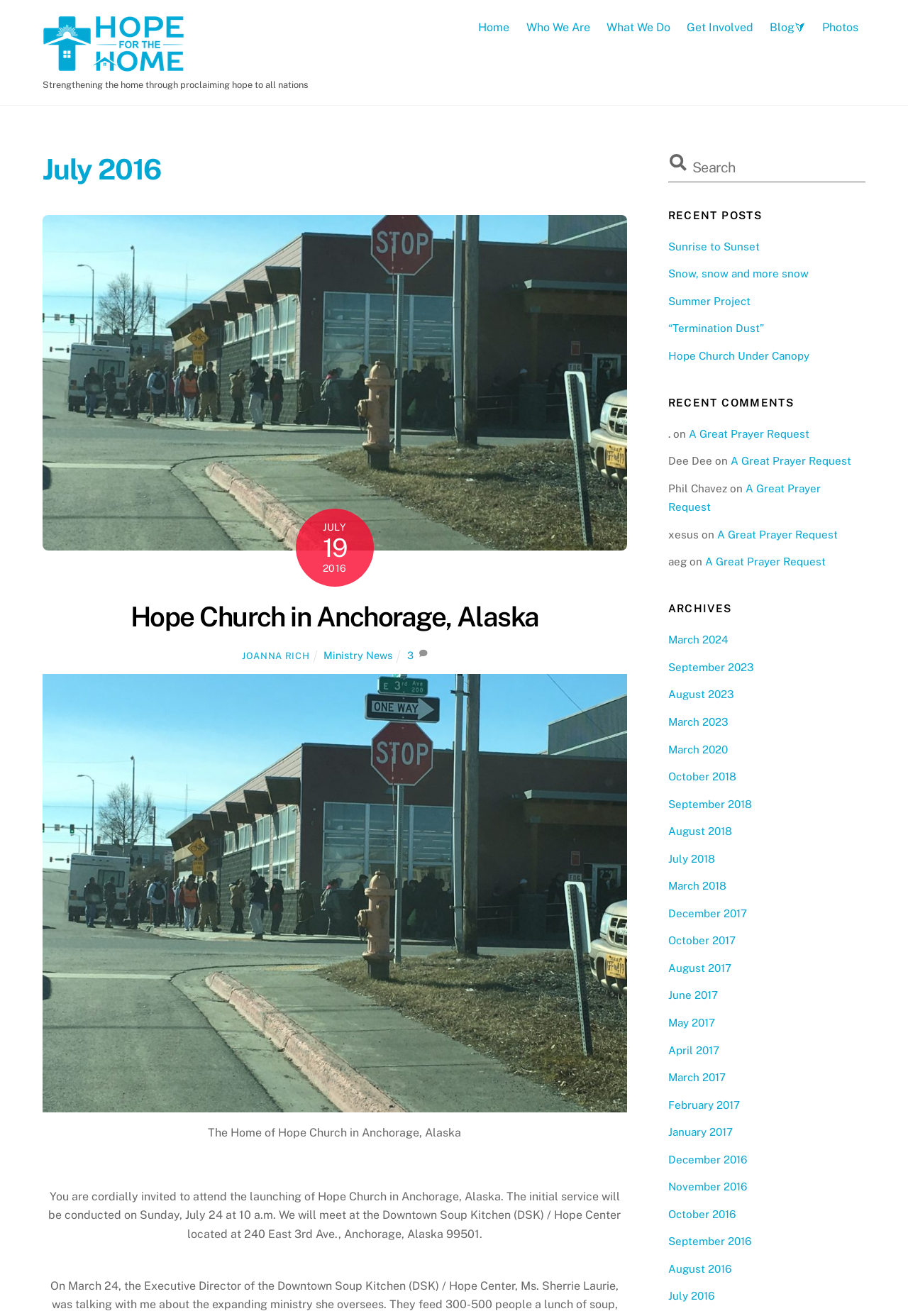Please find the bounding box coordinates of the element that must be clicked to perform the given instruction: "Search for something". The coordinates should be four float numbers from 0 to 1, i.e., [left, top, right, bottom].

[0.736, 0.116, 0.953, 0.138]